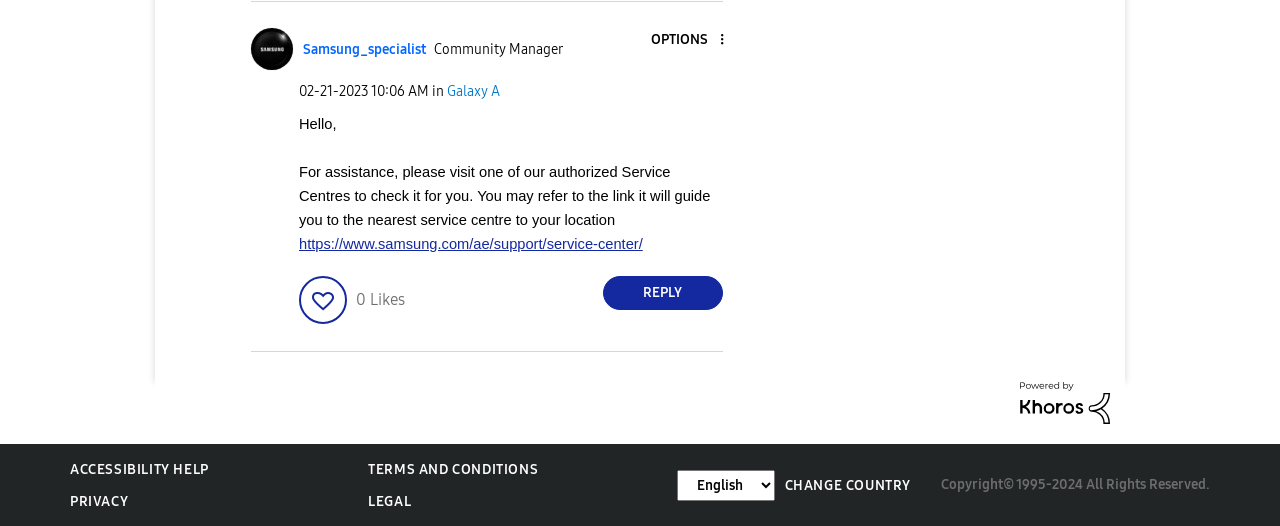Determine the bounding box for the HTML element described here: "Accessibility Help". The coordinates should be given as [left, top, right, bottom] with each number being a float between 0 and 1.

[0.055, 0.877, 0.163, 0.909]